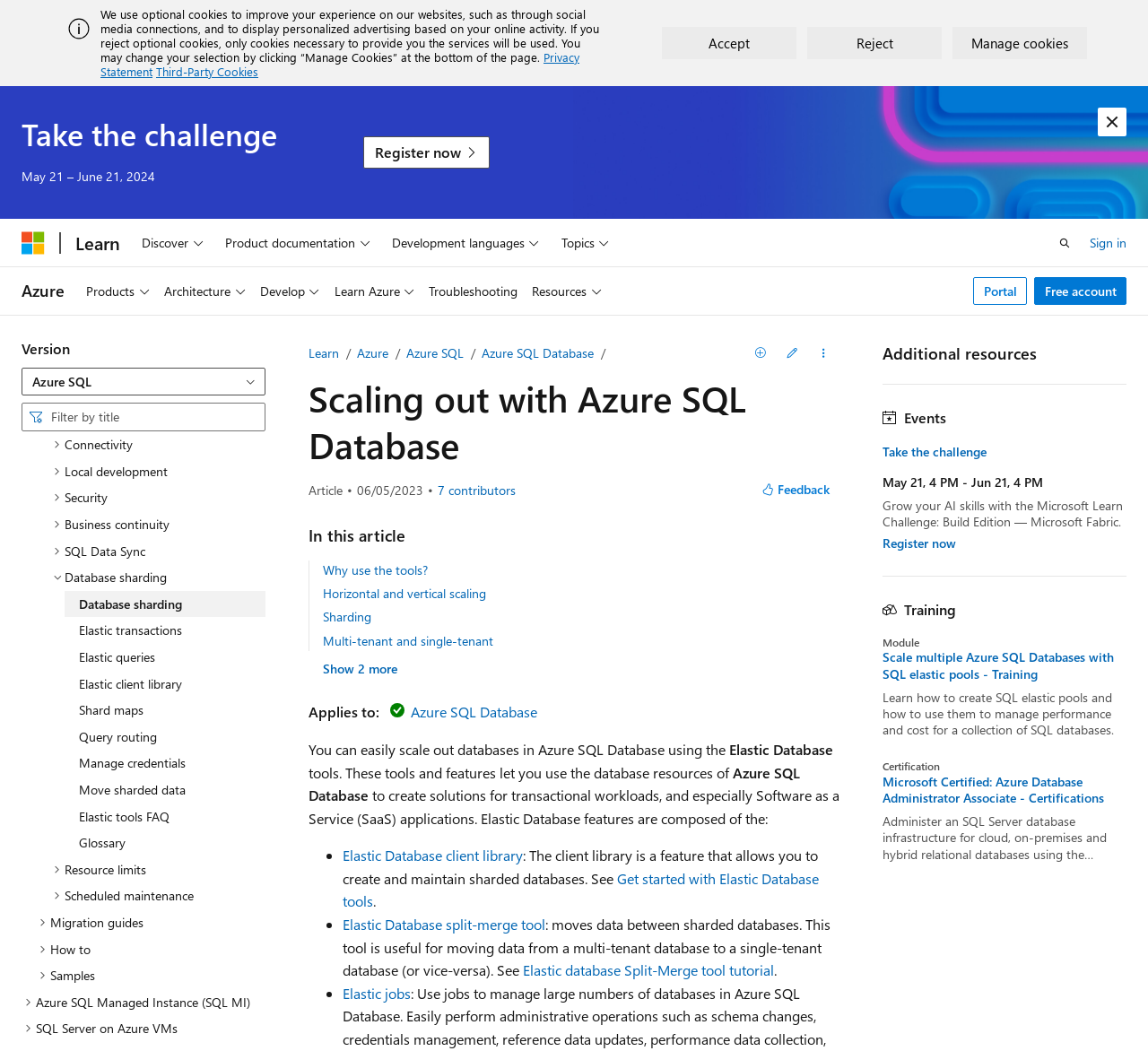Determine the main text heading of the webpage and provide its content.

Scaling out with Azure SQL Database